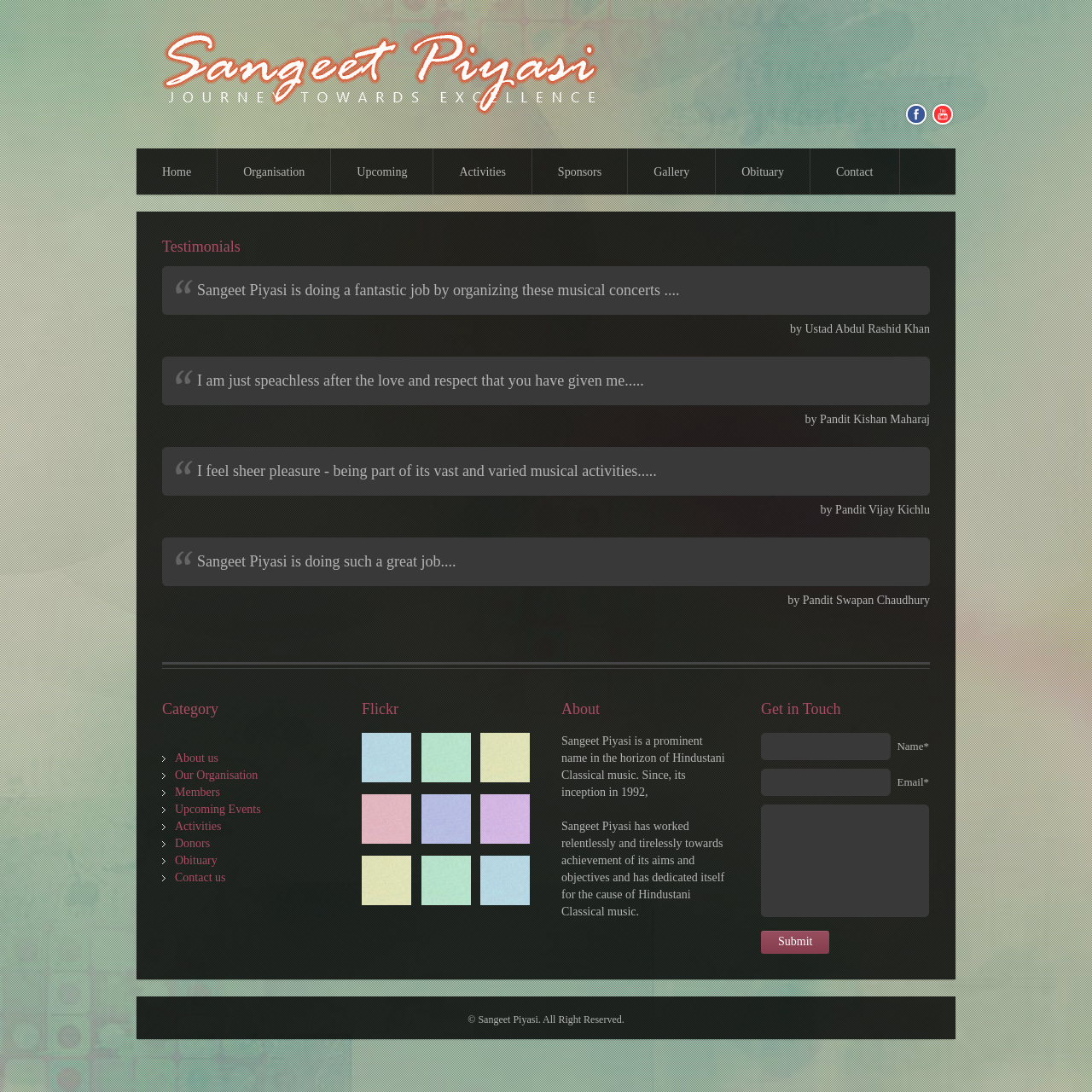Refer to the element description Contact us and identify the corresponding bounding box in the screenshot. Format the coordinates as (top-left x, top-left y, bottom-right x, bottom-right y) with values in the range of 0 to 1.

[0.16, 0.798, 0.207, 0.809]